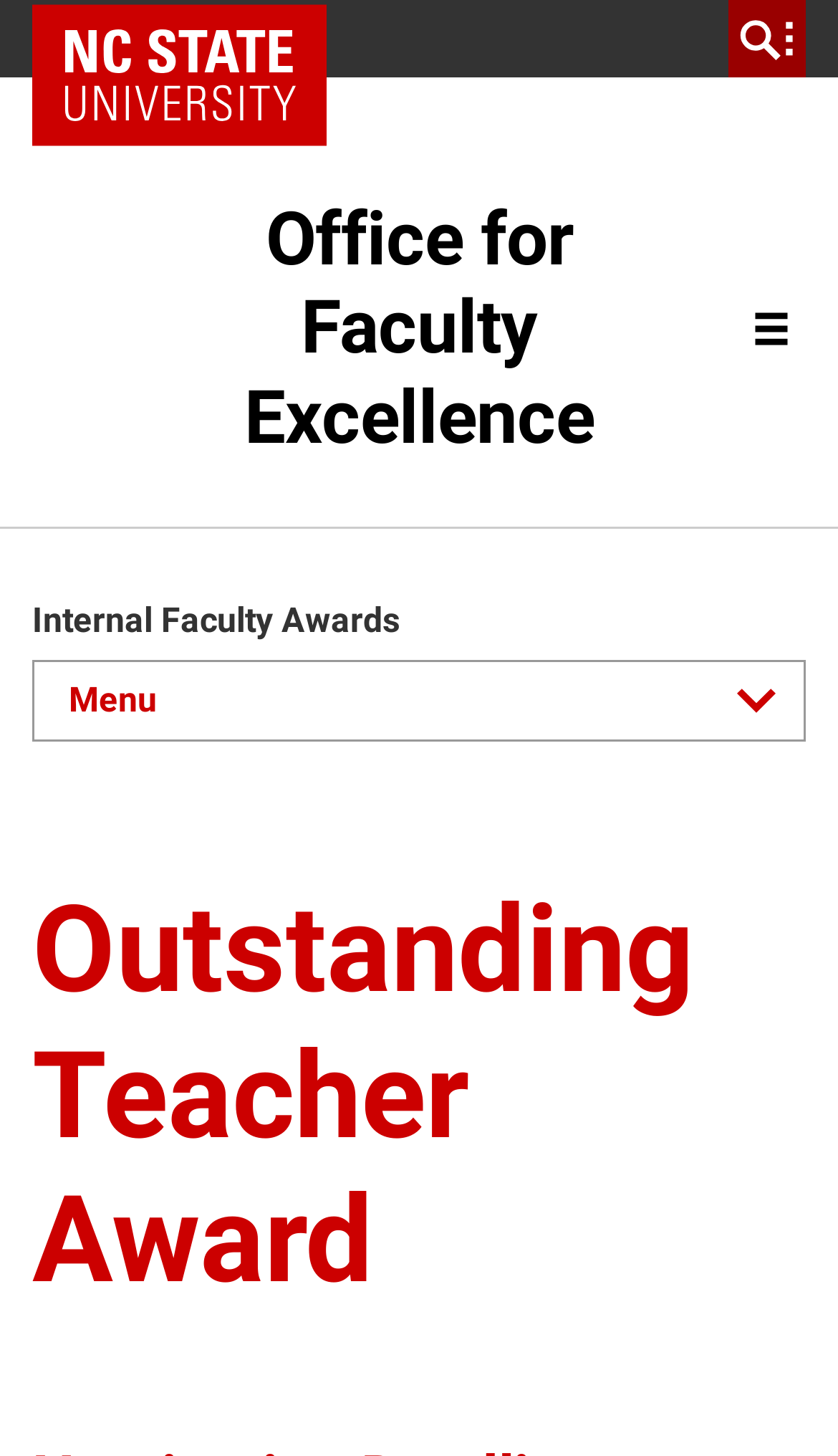What is the name of the office?
Please provide a detailed answer to the question.

The name of the office can be found in the link element with the text 'Office for Faculty Excellence' located at the top of the webpage.